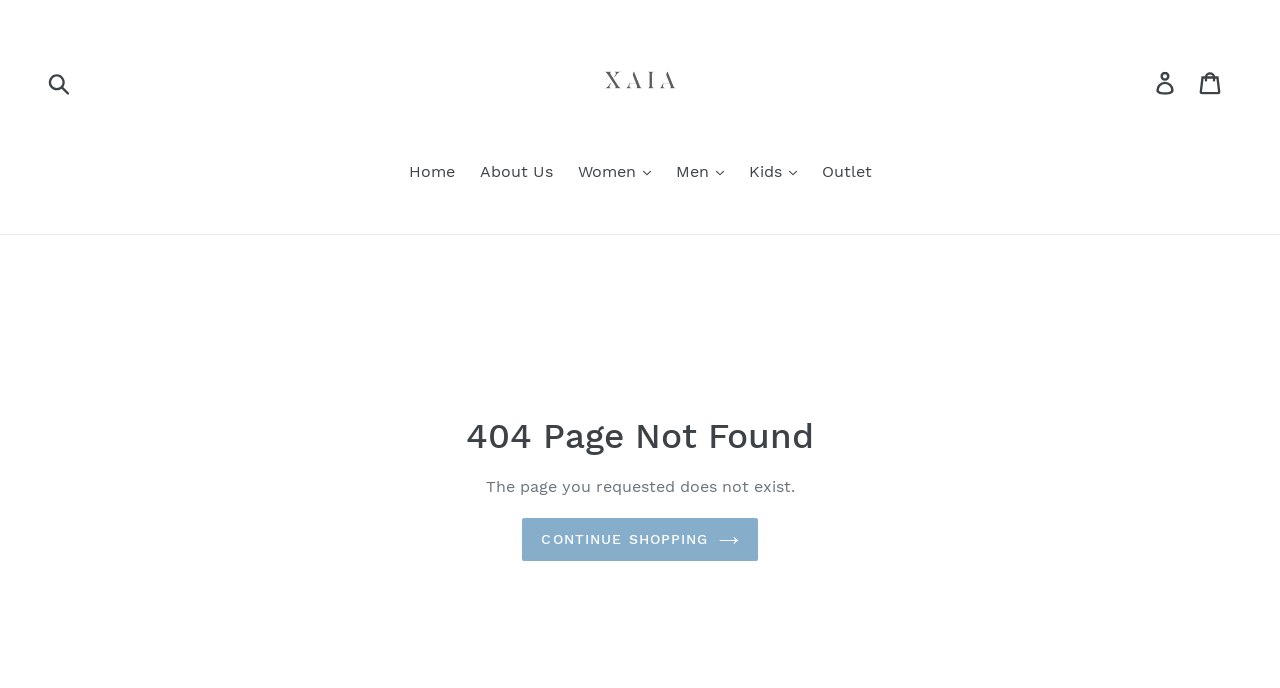Extract the main heading text from the webpage.

404 Page Not Found